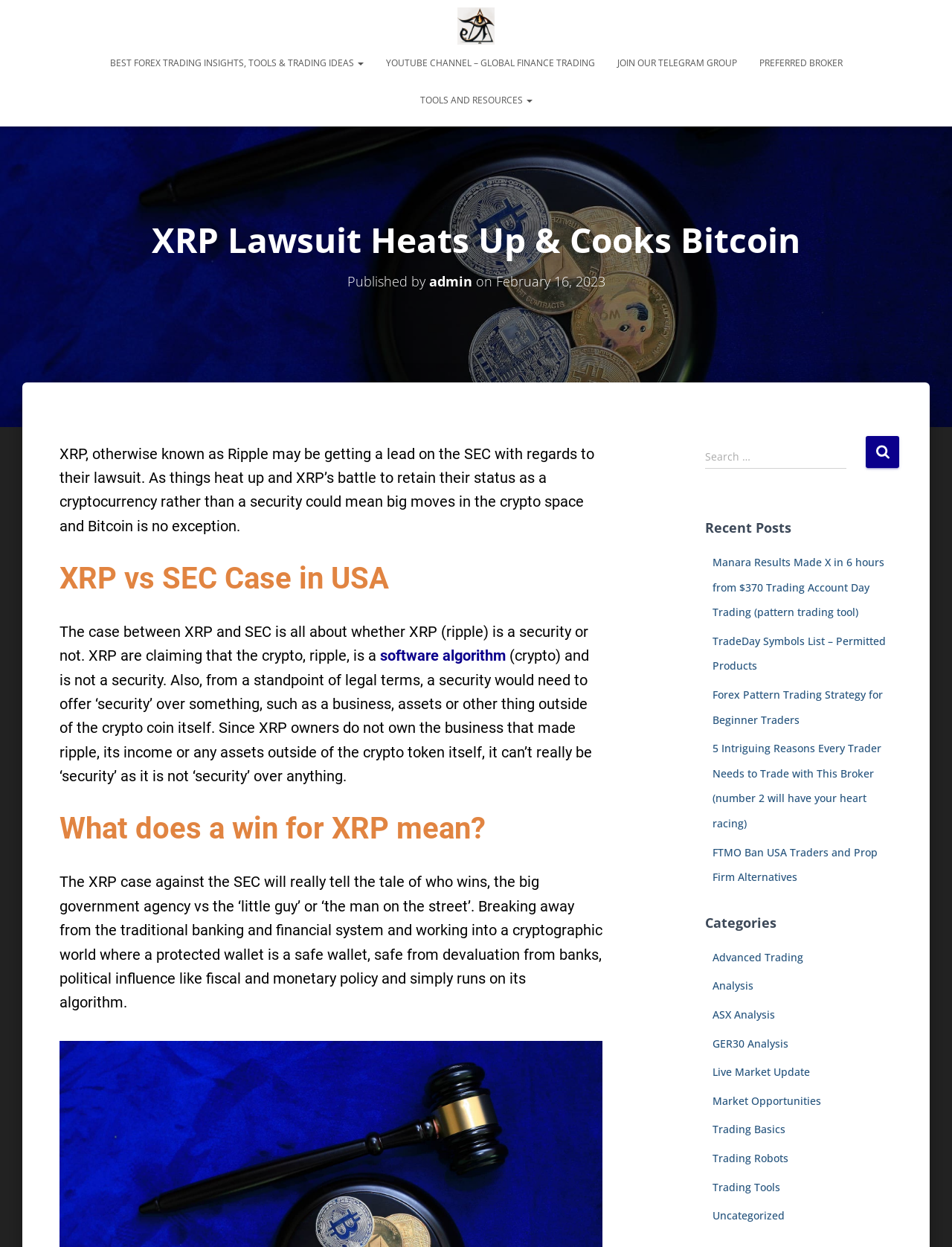Please mark the clickable region by giving the bounding box coordinates needed to complete this instruction: "Visit the 'BEST FOREX TRADING INSIGHTS, TOOLS & TRADING IDEAS' page".

[0.104, 0.036, 0.393, 0.066]